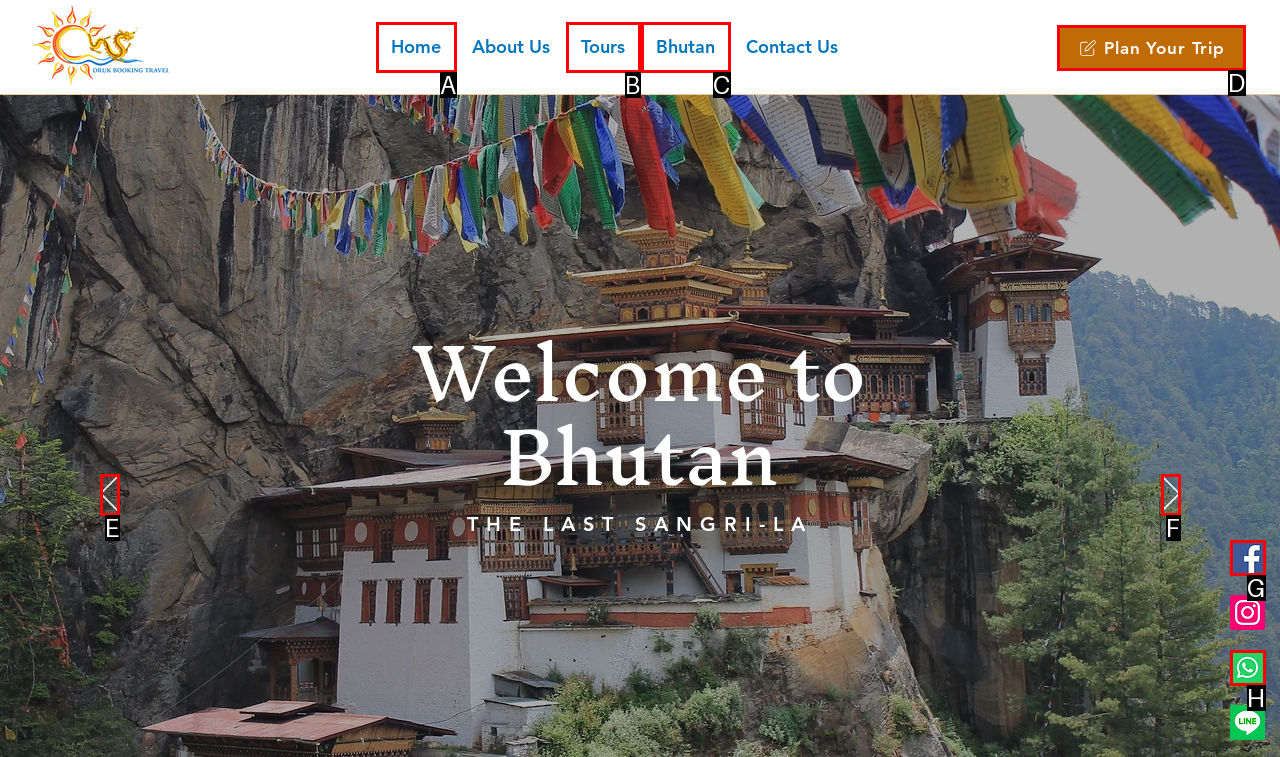Match the HTML element to the given description: Plan Your Trip
Indicate the option by its letter.

D